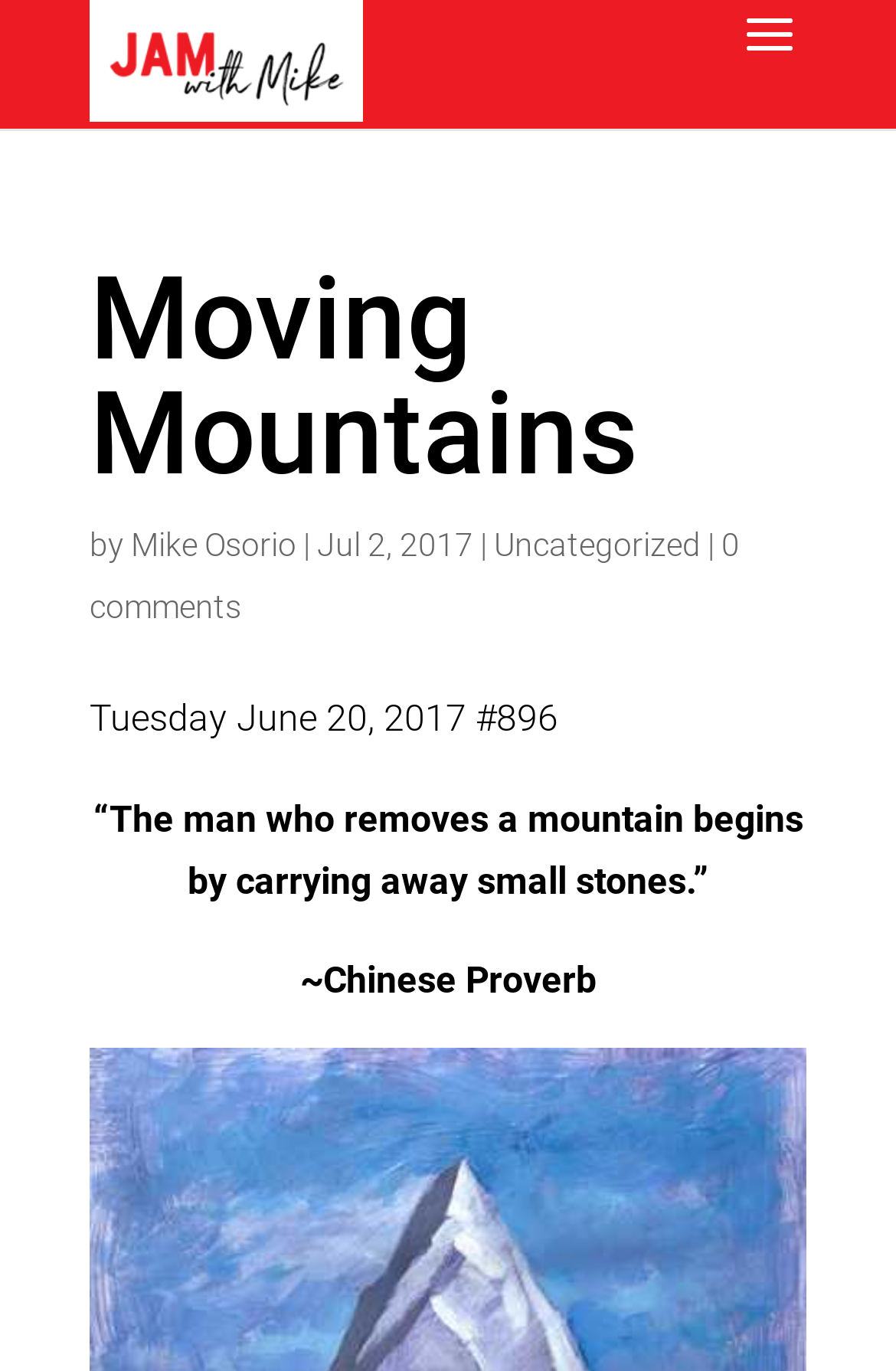What is the category of the post?
Look at the image and respond to the question as thoroughly as possible.

I found the link 'Uncategorized' on the webpage, which suggests that the post belongs to this category. This link is located near the author's name and date, which is a common pattern for blog posts.